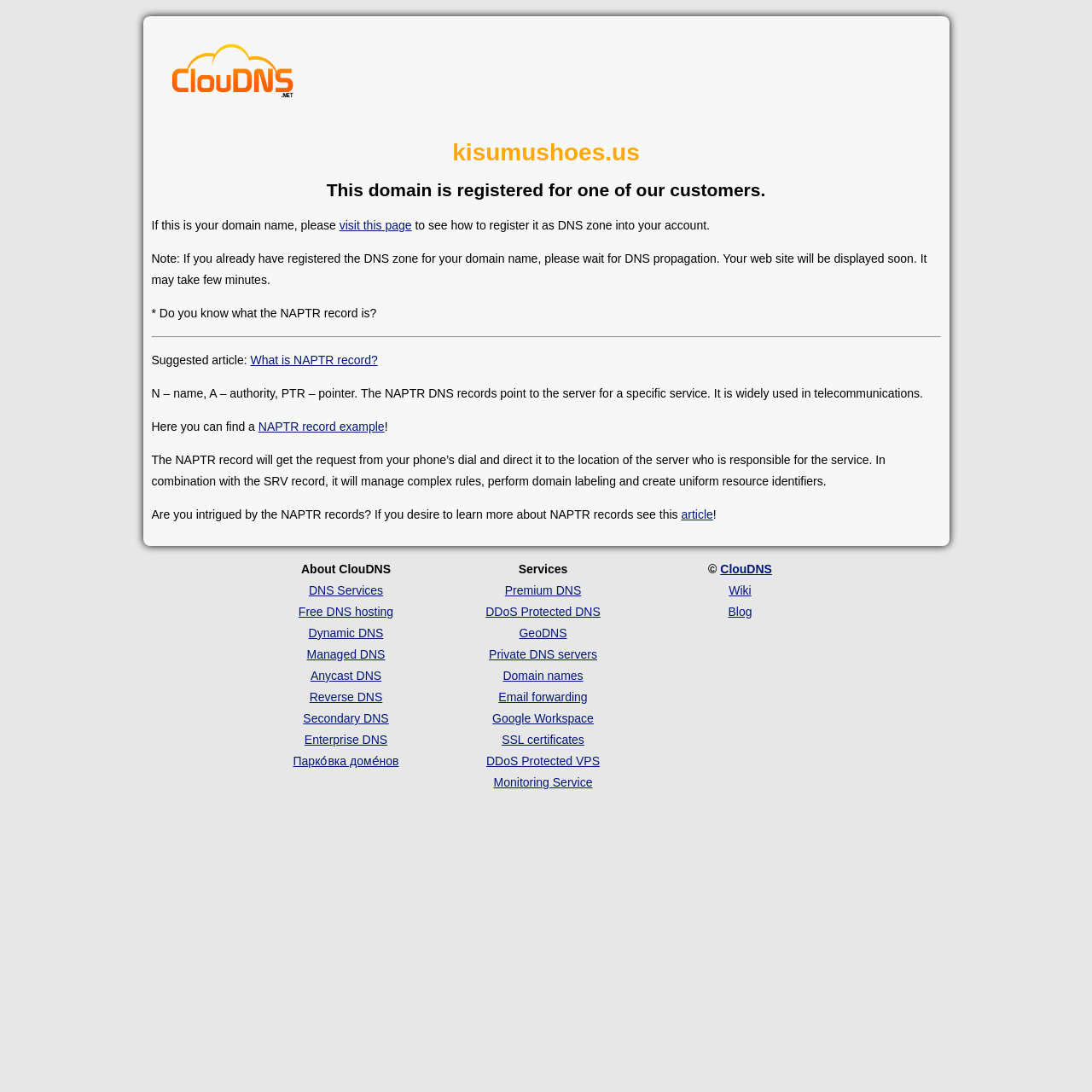Give a one-word or short-phrase answer to the following question: 
What type of DNS service is mentioned as 'Free'?

DNS hosting